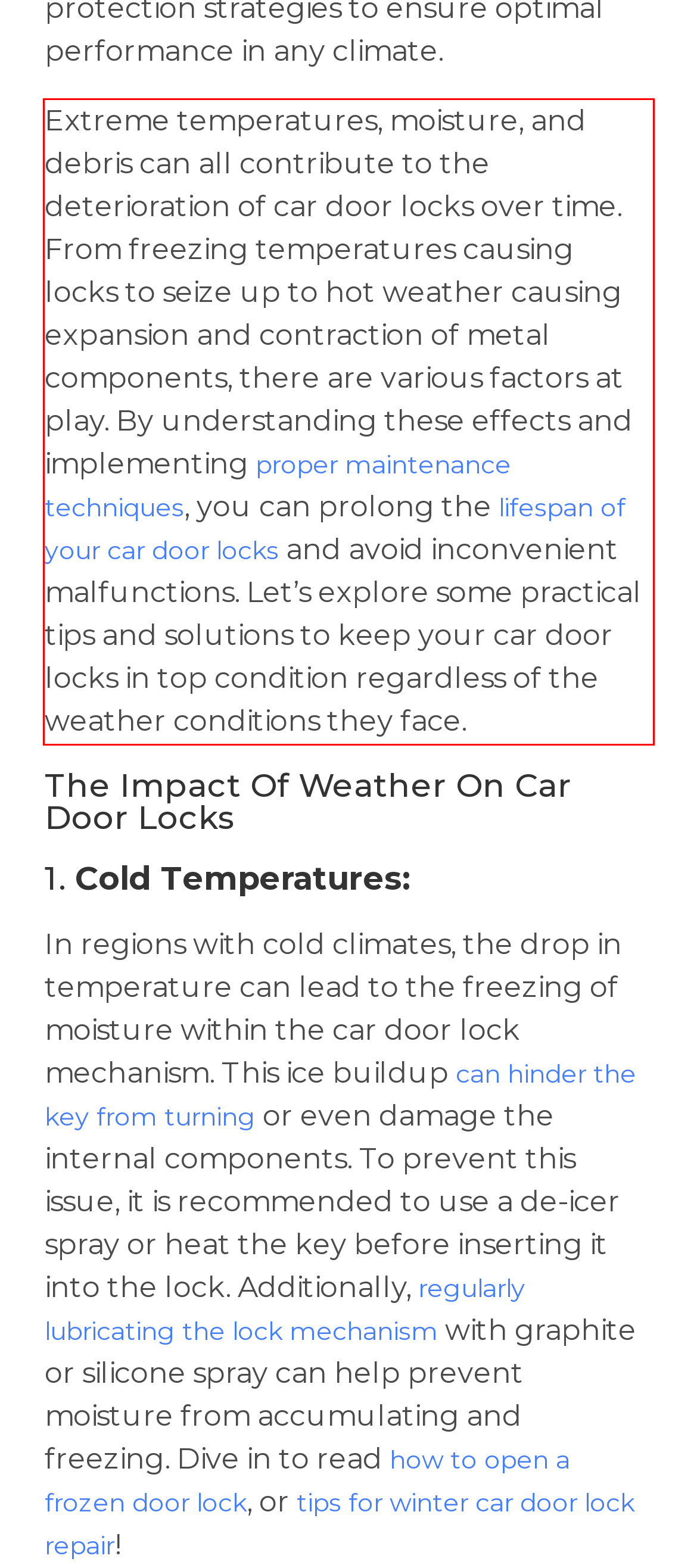Please examine the webpage screenshot and extract the text within the red bounding box using OCR.

Extreme temperatures, moisture, and debris can all contribute to the deterioration of car door locks over time. From freezing temperatures causing locks to seize up to hot weather causing expansion and contraction of metal components, there are various factors at play. By understanding these effects and implementing proper maintenance techniques, you can prolong the lifespan of your car door locks and avoid inconvenient malfunctions. Let’s explore some practical tips and solutions to keep your car door locks in top condition regardless of the weather conditions they face.